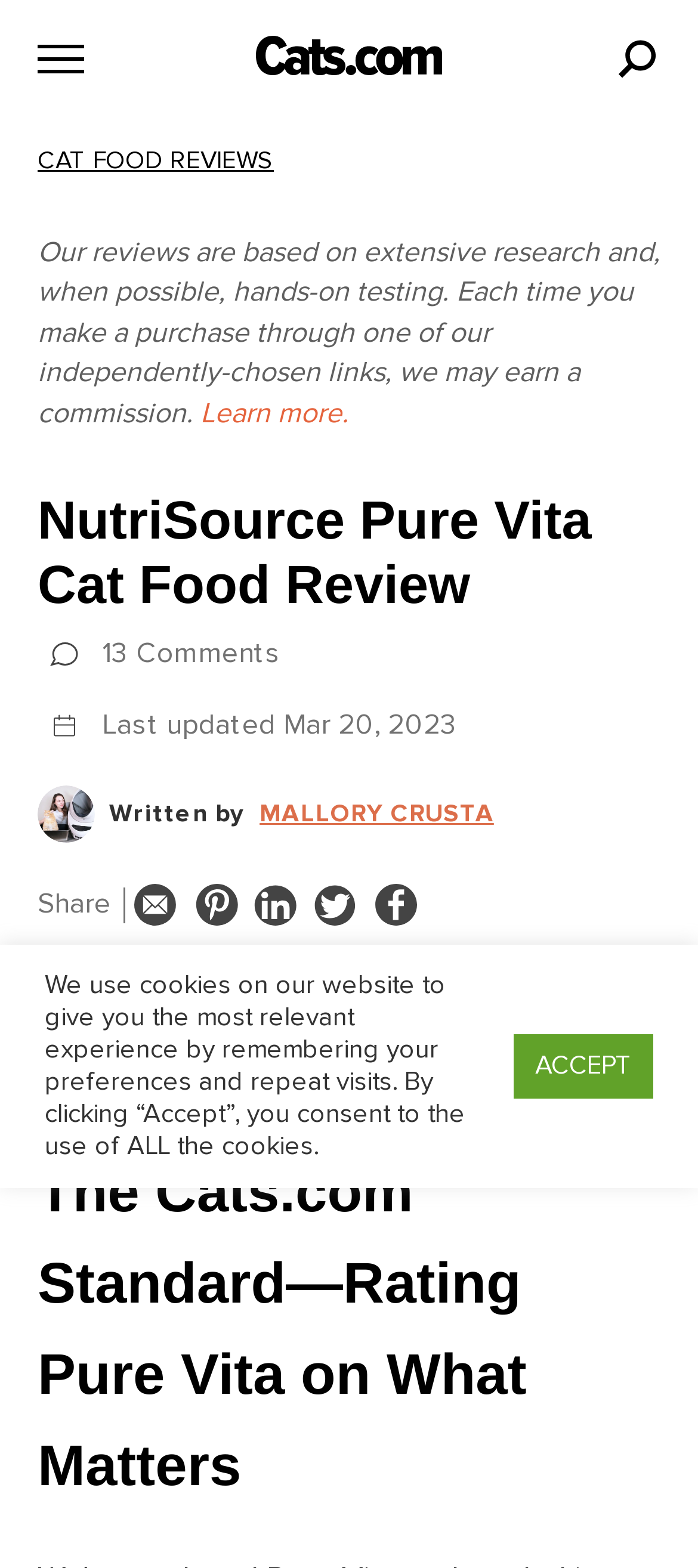Your task is to extract the text of the main heading from the webpage.

NutriSource Pure Vita Cat Food Review